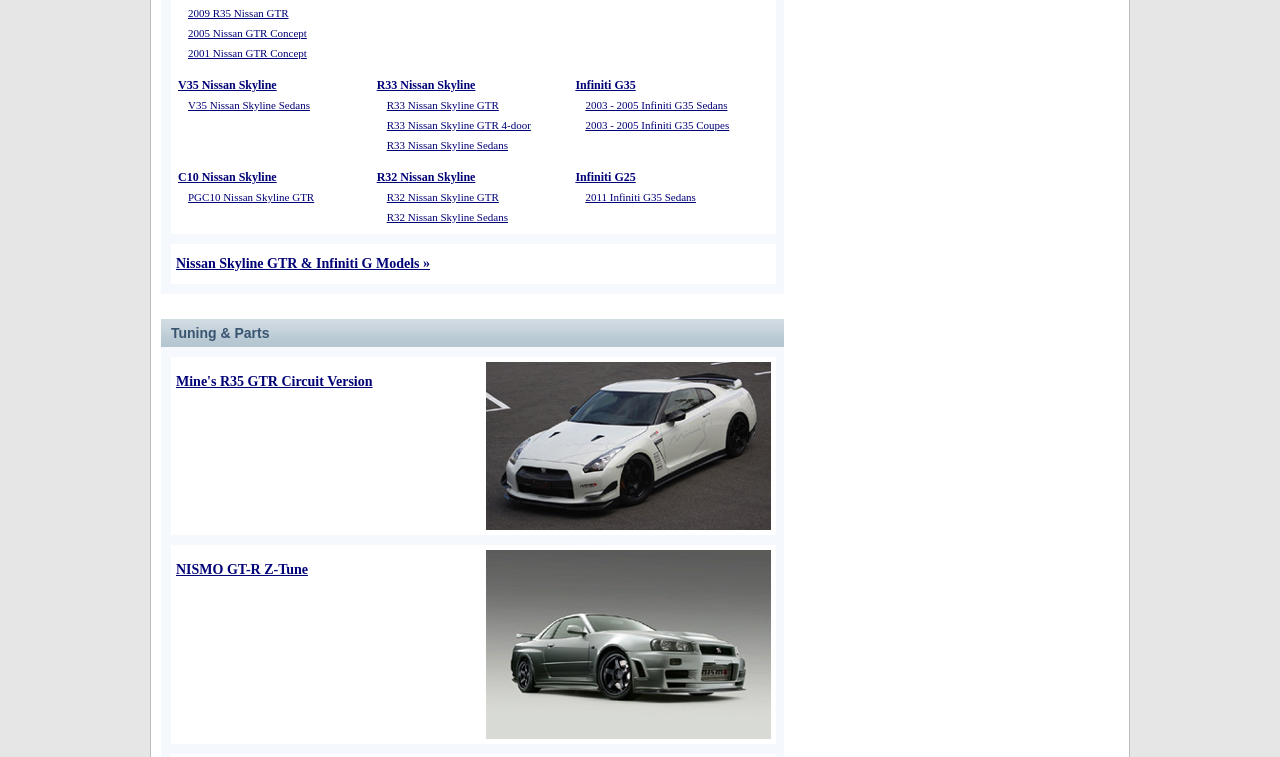What is the model of the car in the image at the bottom left?
Please use the image to provide a one-word or short phrase answer.

Mine's R35 GTR Circuit Version